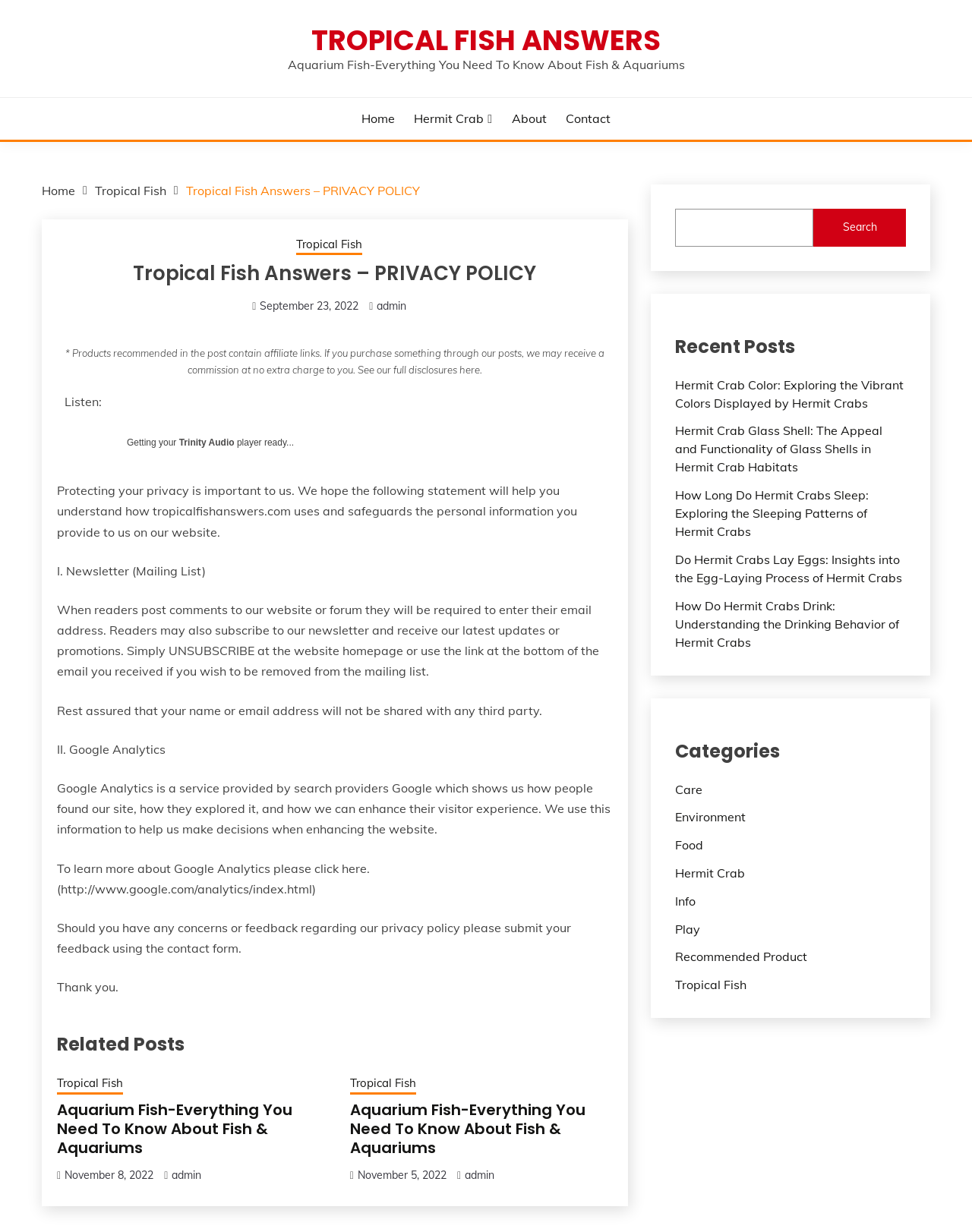Answer the question below using just one word or a short phrase: 
How many links are there in the 'Recent Posts' section?

5